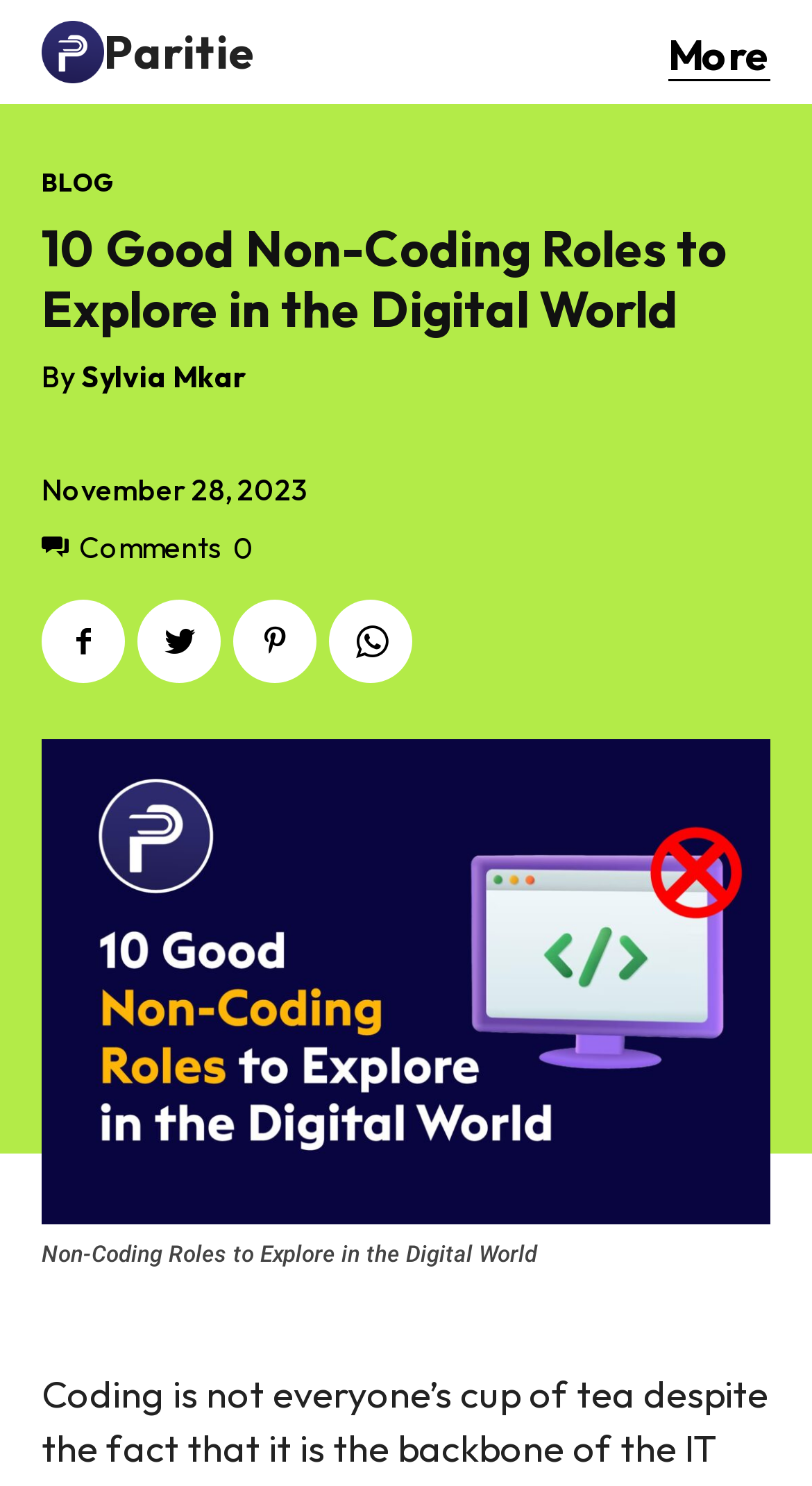What is the topic of the image?
From the details in the image, provide a complete and detailed answer to the question.

I determined the topic of the image by looking at the figure element, which has an image with the alt text 'Non-Coding Roles to Explore in the Digital World'. This suggests that the image is related to non-coding roles.